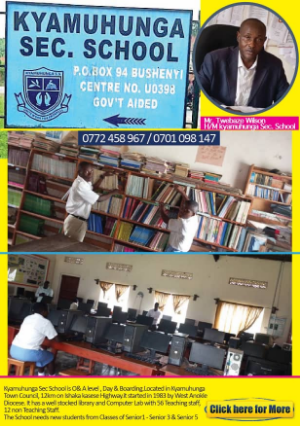What is the range of classes offered by the school?
Please provide a comprehensive answer based on the information in the image.

The caption highlights that the school serves students from Senior 1 to Senior 6, indicating that the school provides a comprehensive educational experience for students across these classes.